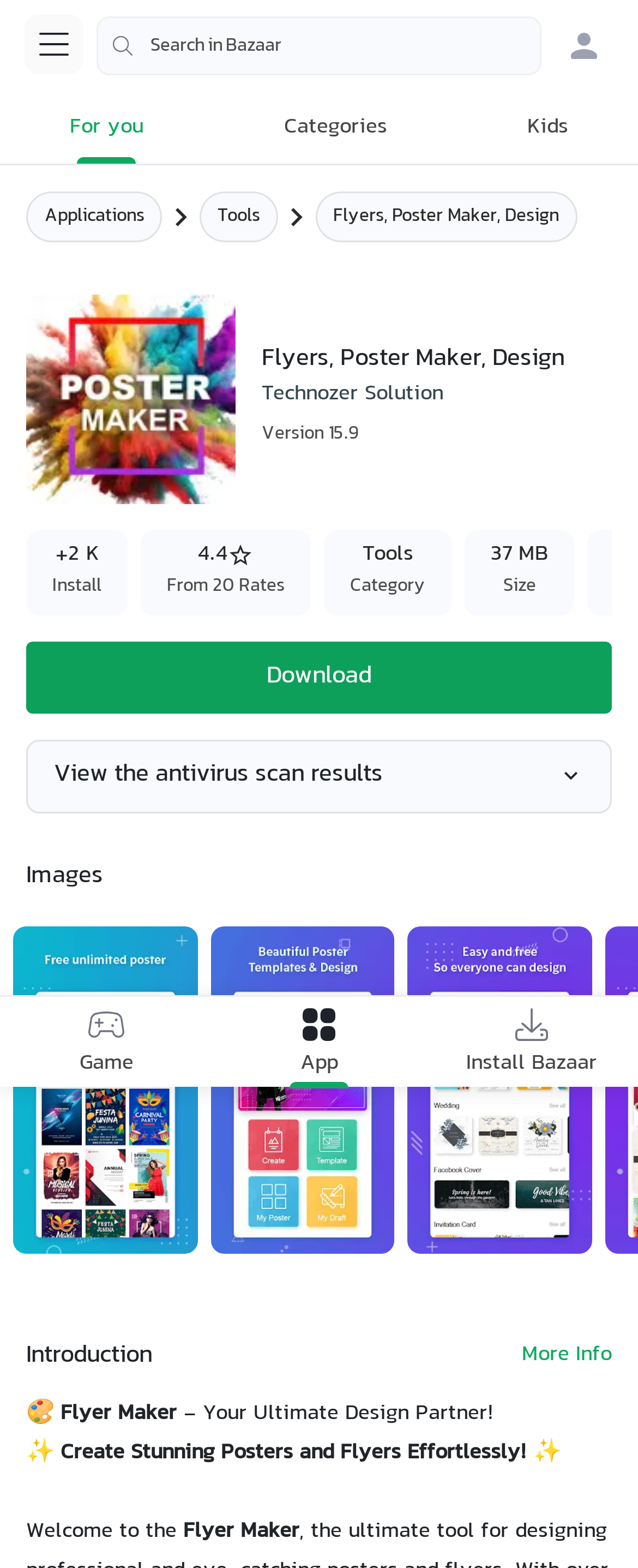Write a detailed summary of the webpage.

This webpage is about a flyer maker and graphic design app for Android. At the top left, there is a main menu button with an accompanying image. Next to it, there is a search bar with a placeholder text "Search in Bazaar". On the top right, there is a login link and an image. 

Below the top section, there are several links, including "For you", "Categories", "Kids", "Applications", and "Tools". The main content of the page is about the flyer maker app, with a heading "Flyers, Poster Maker, Design" and an image of the app. 

Underneath the app image, there is a table with information about the app, including the version, installation count, rating, category, and size. There is also a "Download" button. 

Further down, there are three screenshots of the app, showcasing its features. Below the screenshots, there is an introduction to the app, with a heading "Introduction" and a "More Info" link. 

The rest of the page is dedicated to promoting the app, with several paragraphs of text, including "Flyer Maker - Your Ultimate Design Partner!", "Create Stunning Posters and Flyers Effortlessly!", and "Welcome to the Flyer Maker". There are also several icons and images scattered throughout this section. 

On the right side of the page, there are three links: "Game", "App", and "Install Bazaar", each with an accompanying image.